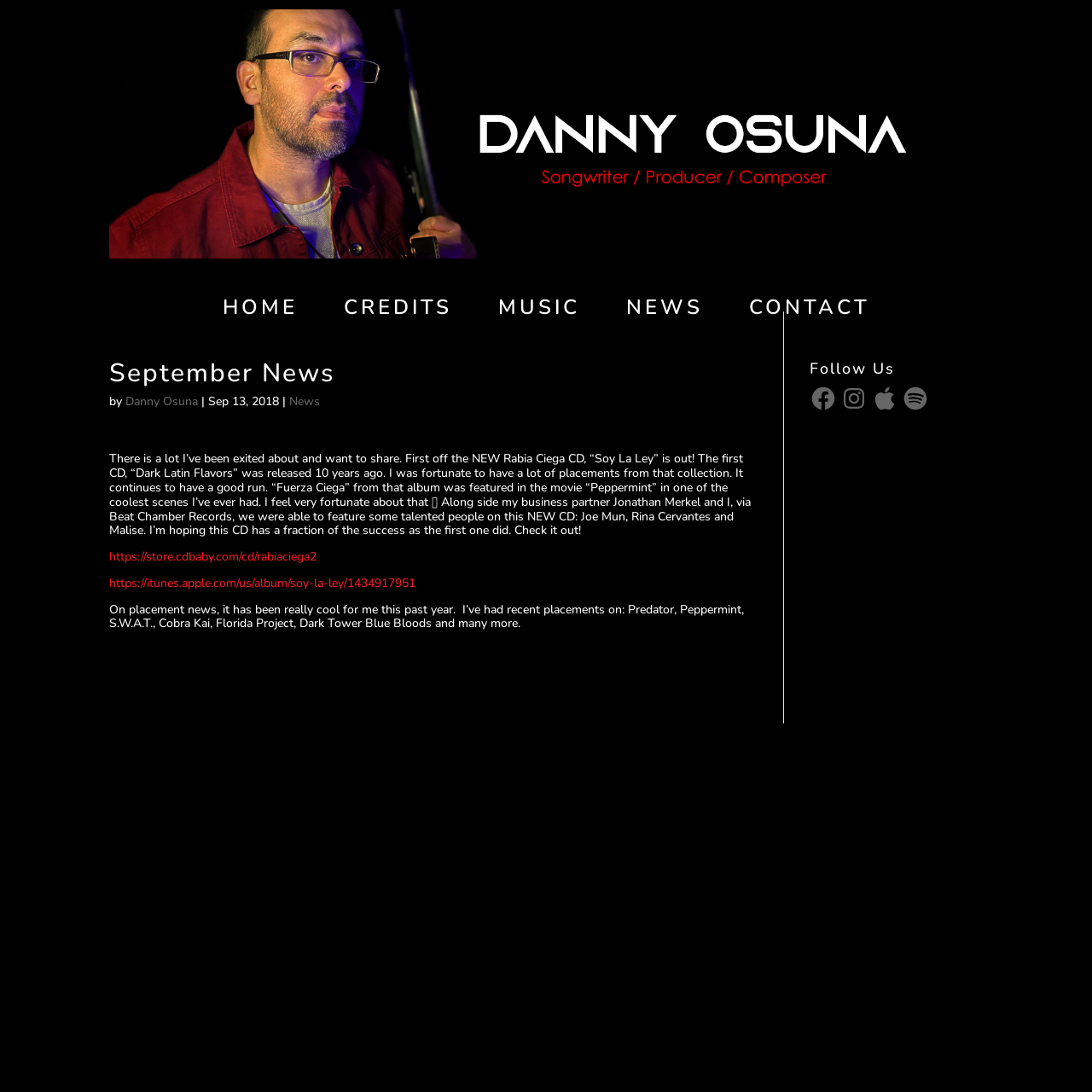Using the webpage screenshot, locate the HTML element that fits the following description and provide its bounding box: "alt="Danny Osuna"".

[0.1, 0.114, 0.9, 0.129]